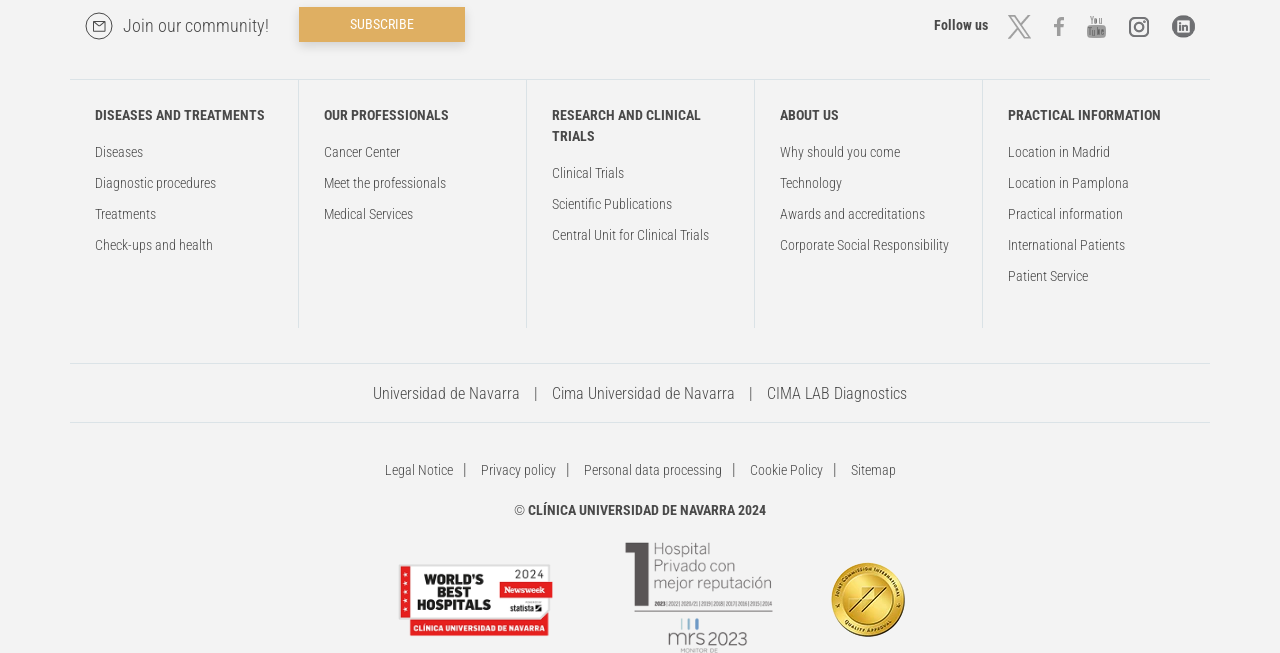Pinpoint the bounding box coordinates of the clickable element to carry out the following instruction: "Follow us on Twitter."

[0.788, 0.027, 0.808, 0.051]